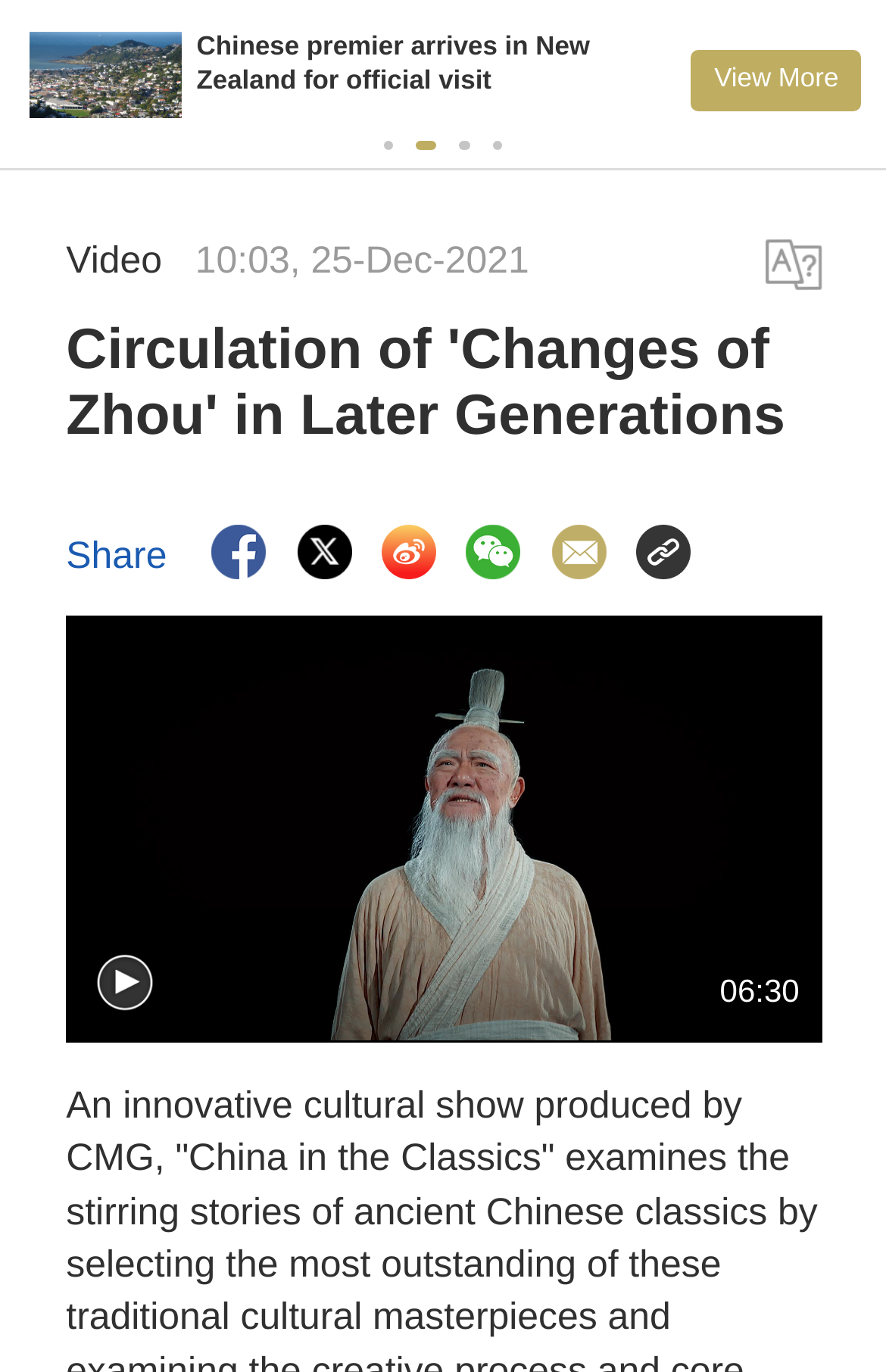Please indicate the bounding box coordinates of the element's region to be clicked to achieve the instruction: "Click the '06:30' button". Provide the coordinates as four float numbers between 0 and 1, i.e., [left, top, right, bottom].

[0.812, 0.708, 0.902, 0.734]